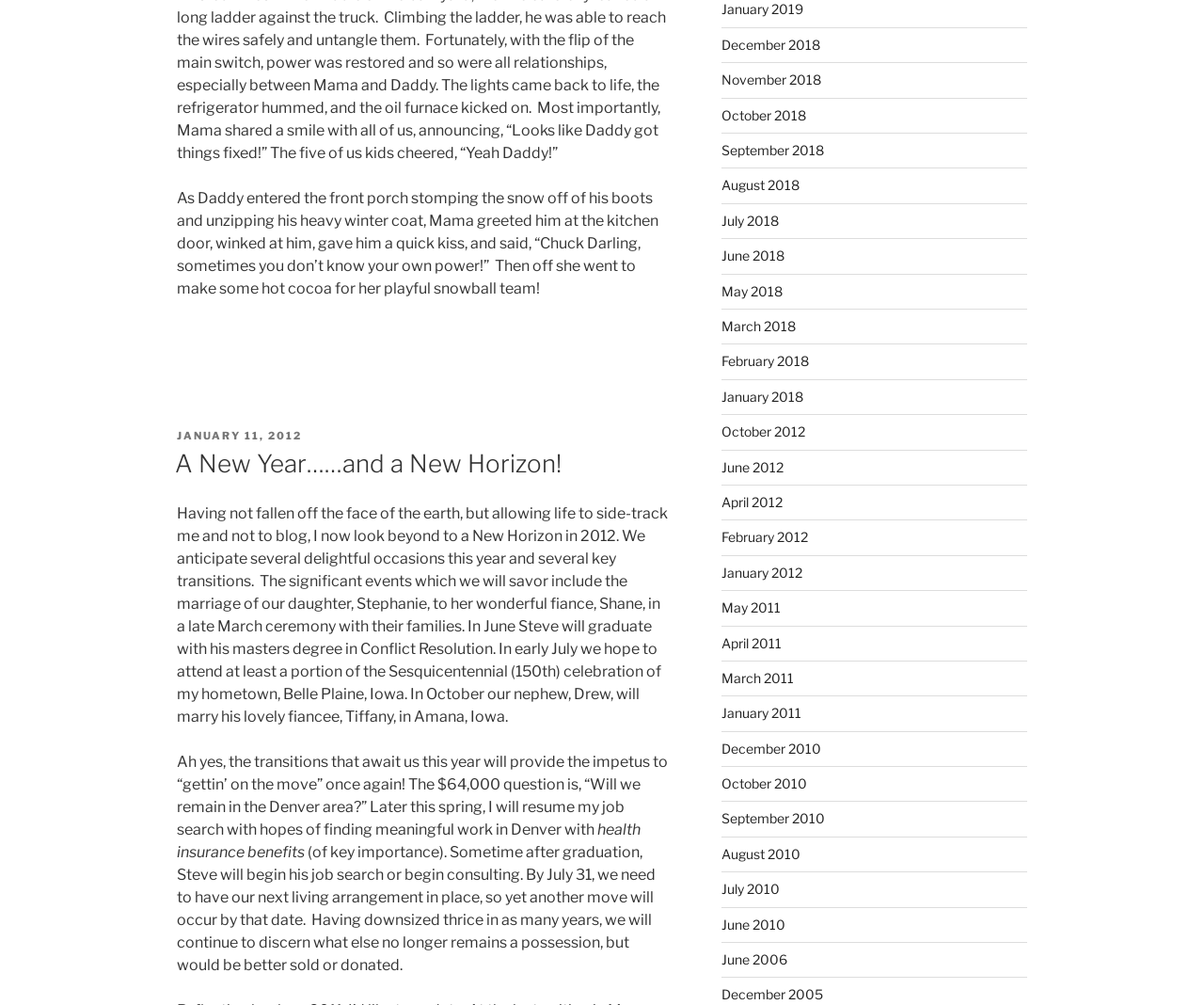Can you find the bounding box coordinates of the area I should click to execute the following instruction: "Click on the 'JANUARY 11, 2012' link"?

[0.147, 0.427, 0.251, 0.44]